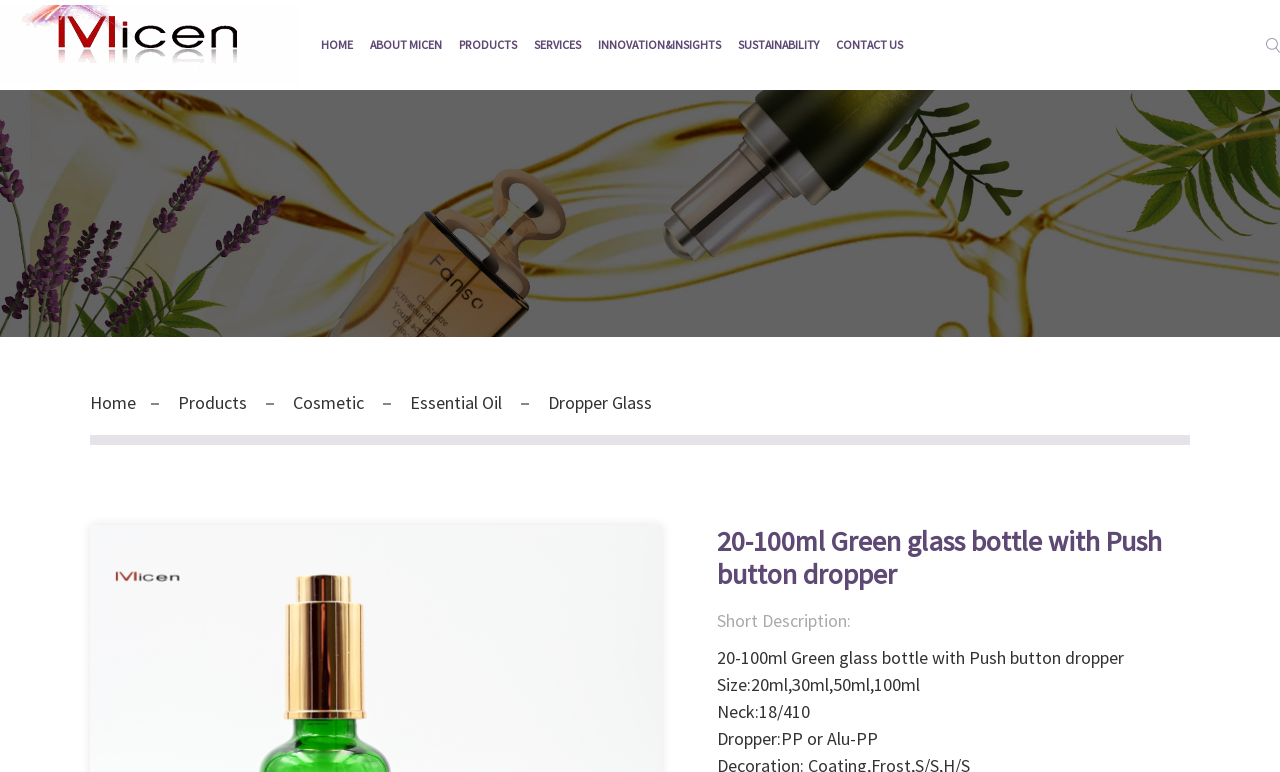What is the name of the company?
Answer the question with just one word or phrase using the image.

Micen